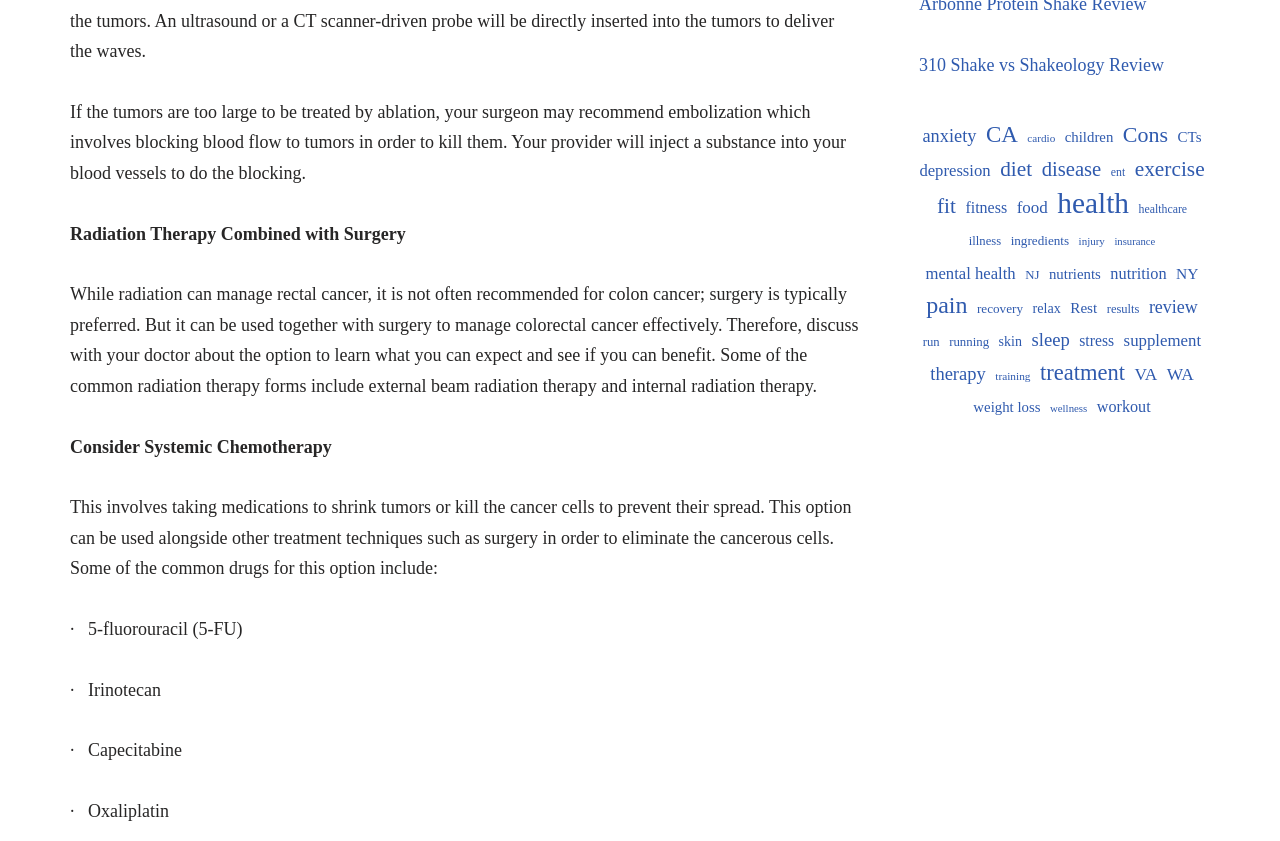Locate the bounding box coordinates of the area to click to fulfill this instruction: "Learn about health-related topics". The bounding box should be presented as four float numbers between 0 and 1, in the order [left, top, right, bottom].

[0.826, 0.223, 0.882, 0.259]